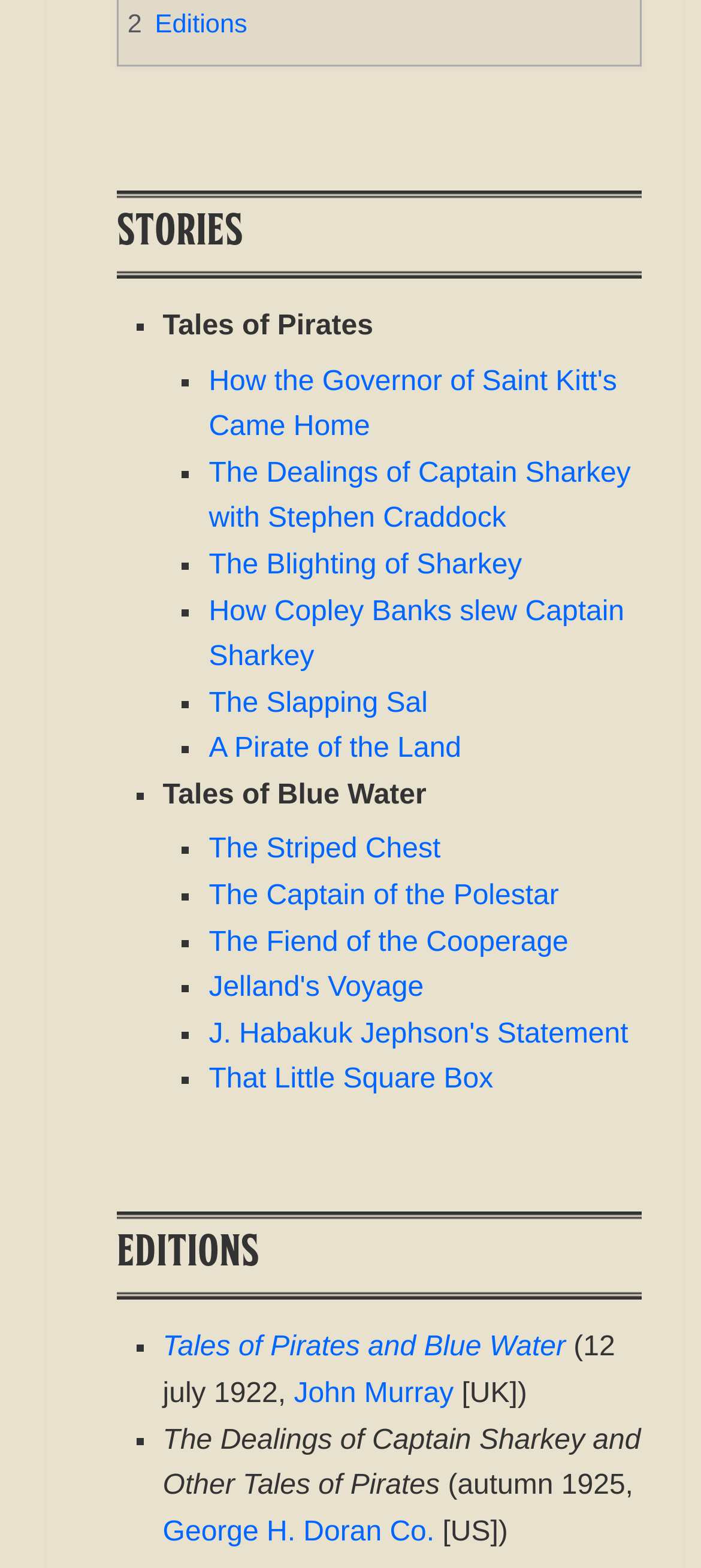Find the bounding box coordinates of the UI element according to this description: "The Slapping Sal".

[0.298, 0.439, 0.61, 0.458]